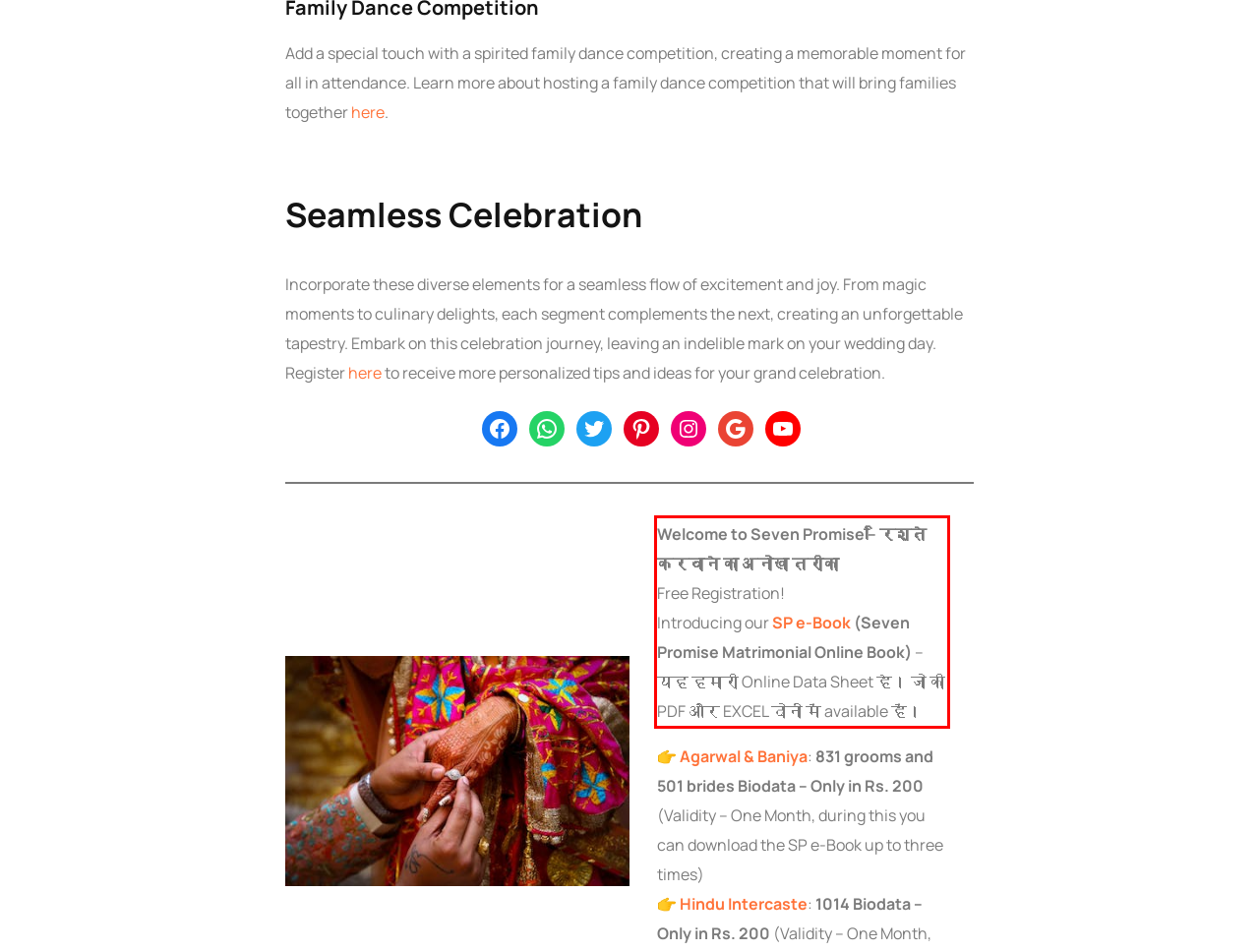Analyze the screenshot of the webpage and extract the text from the UI element that is inside the red bounding box.

Welcome to Seven Promise – रिश्ते करवाने का अनोखा तरीका Free Registration! Introducing our SP e-Book (Seven Promise Matrimonial Online Book) – यह हमारी Online Data Sheet है। जो की PDF और EXCEL दोनों में available हैं।